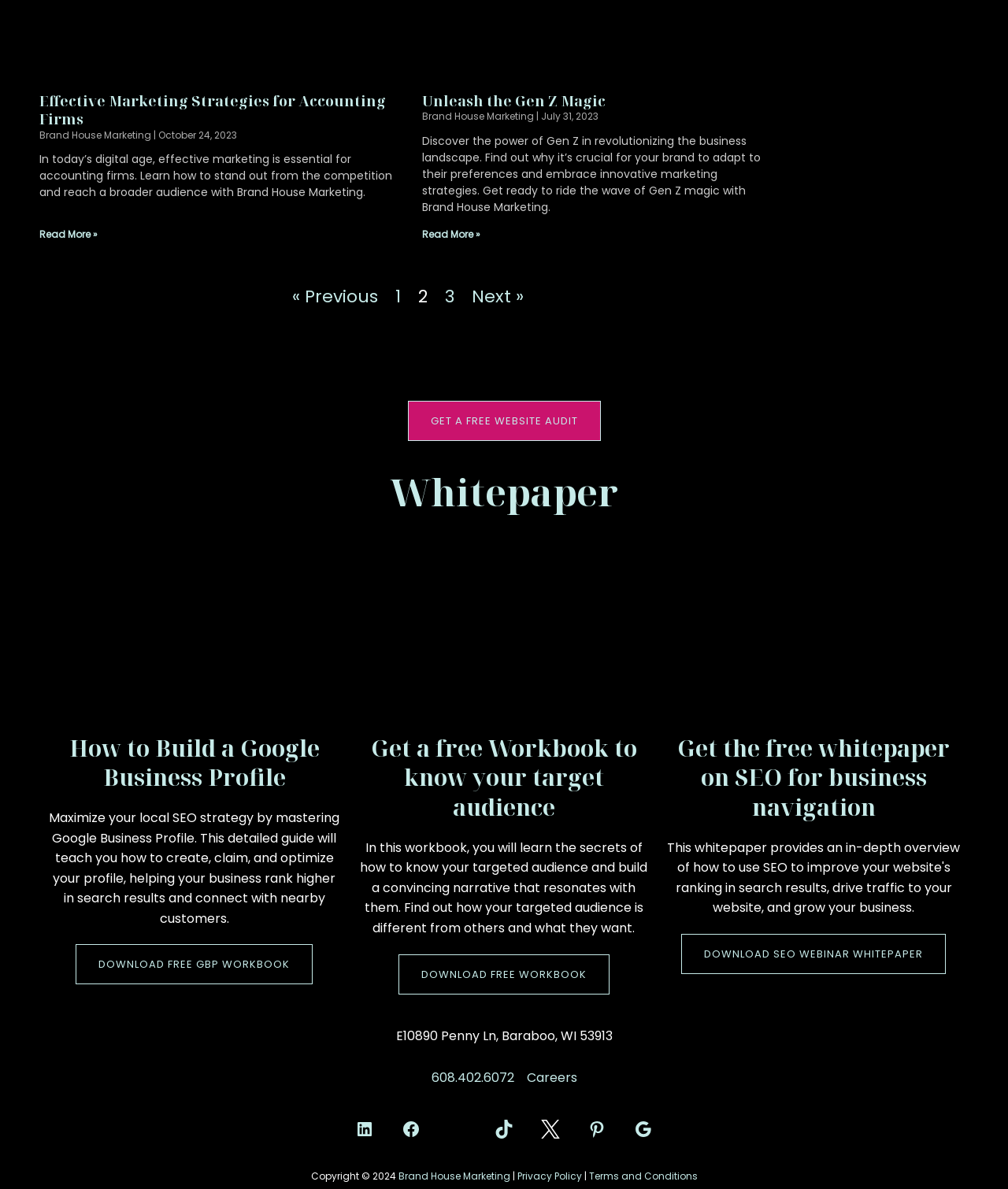Please specify the bounding box coordinates of the area that should be clicked to accomplish the following instruction: "Download free GBP workbook". The coordinates should consist of four float numbers between 0 and 1, i.e., [left, top, right, bottom].

[0.075, 0.794, 0.31, 0.828]